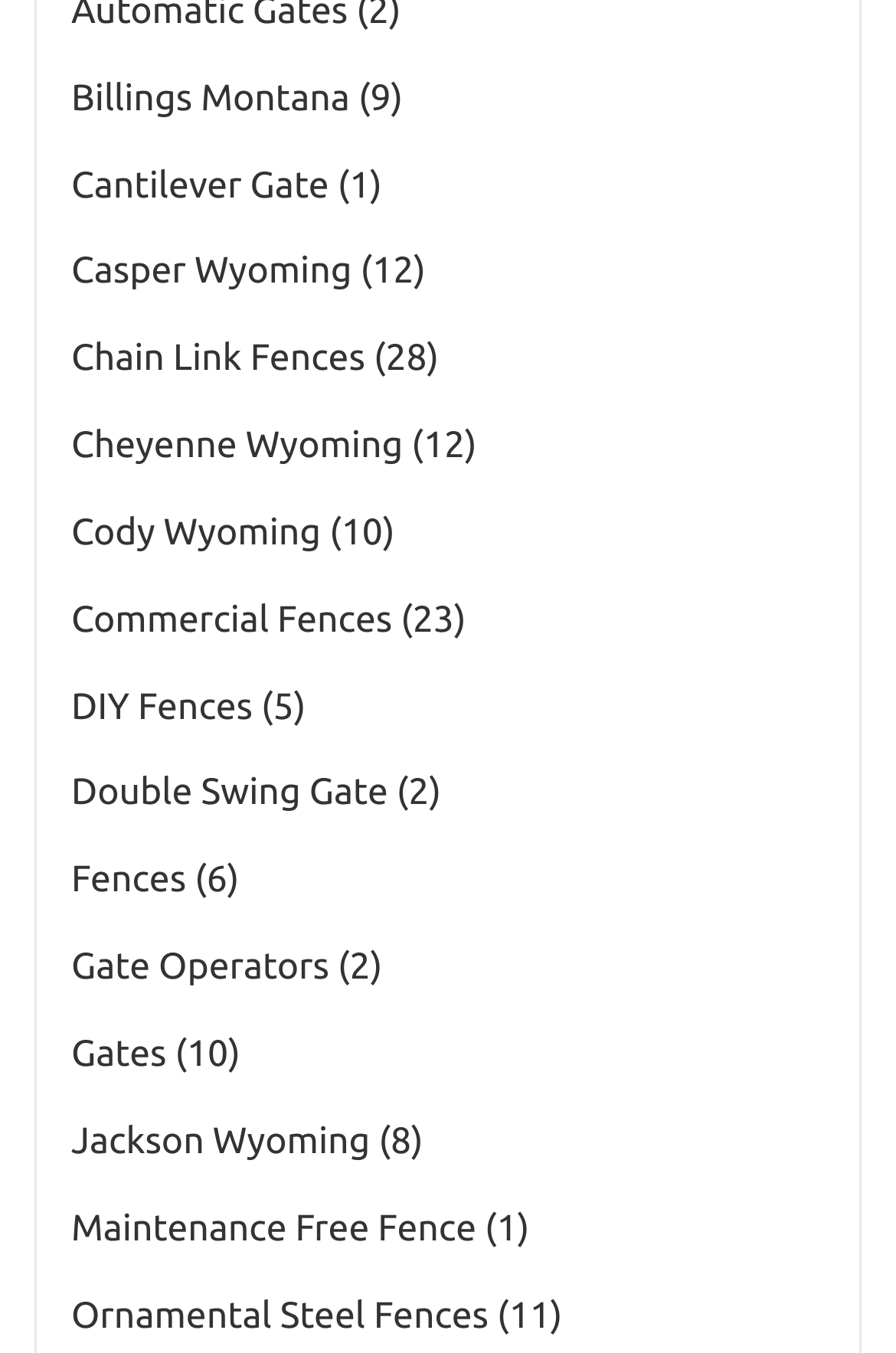Pinpoint the bounding box coordinates of the element you need to click to execute the following instruction: "Check out Ornamental Steel Fences". The bounding box should be represented by four float numbers between 0 and 1, in the format [left, top, right, bottom].

[0.079, 0.957, 0.628, 0.987]